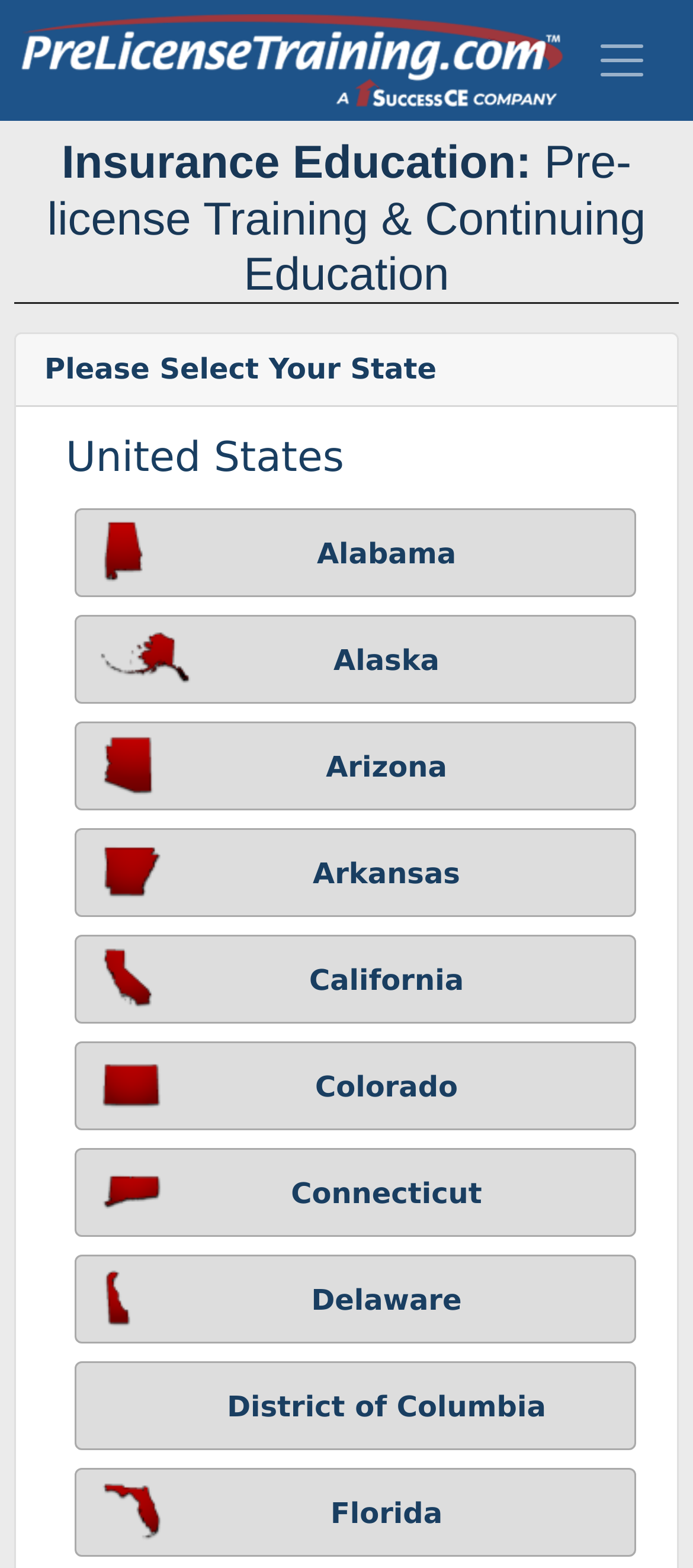Determine the bounding box coordinates for the HTML element described here: "District of Columbia".

[0.108, 0.868, 0.918, 0.925]